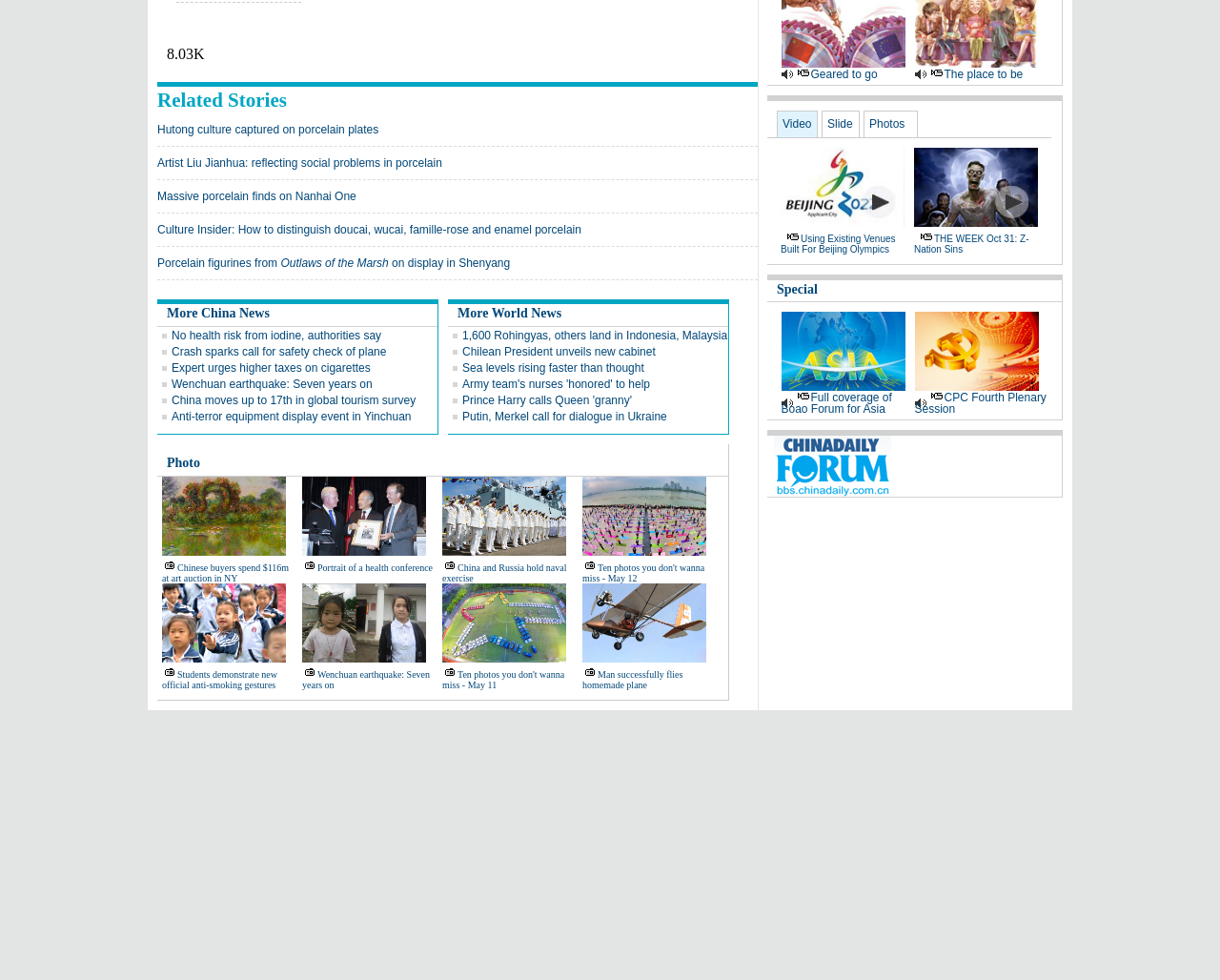Please answer the following question as detailed as possible based on the image: 
What is the topic of the first article in the China News section?

The first article in the China News section is a link with the text 'No health risk from iodine, authorities say', which suggests that the topic of the first article is iodine.